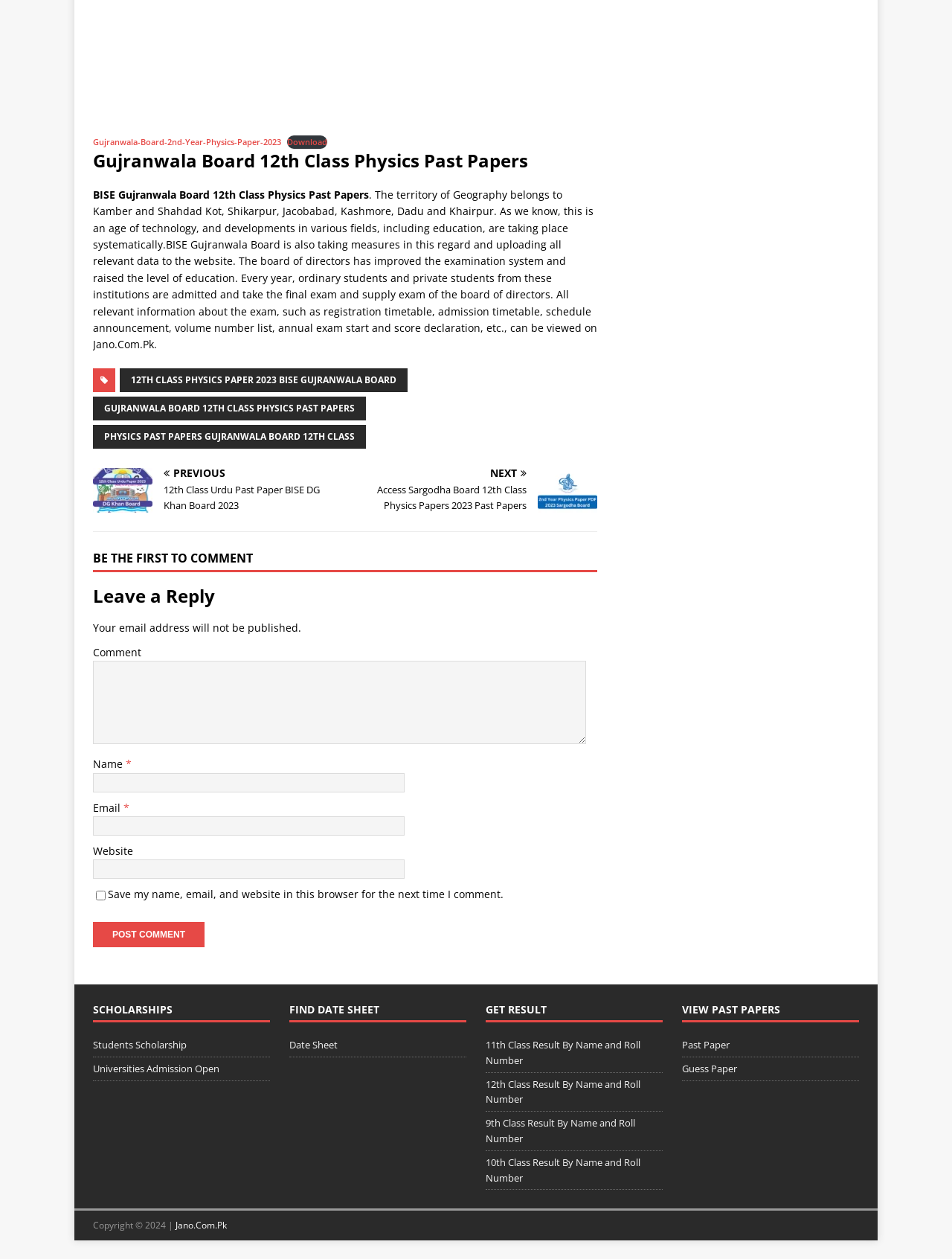Please provide a comprehensive answer to the question below using the information from the image: What is the name of the board mentioned?

The name of the board mentioned is BISE Gujranwala Board, which is extracted from the StaticText element with the text 'BISE Gujranwala Board 12th Class Physics'.